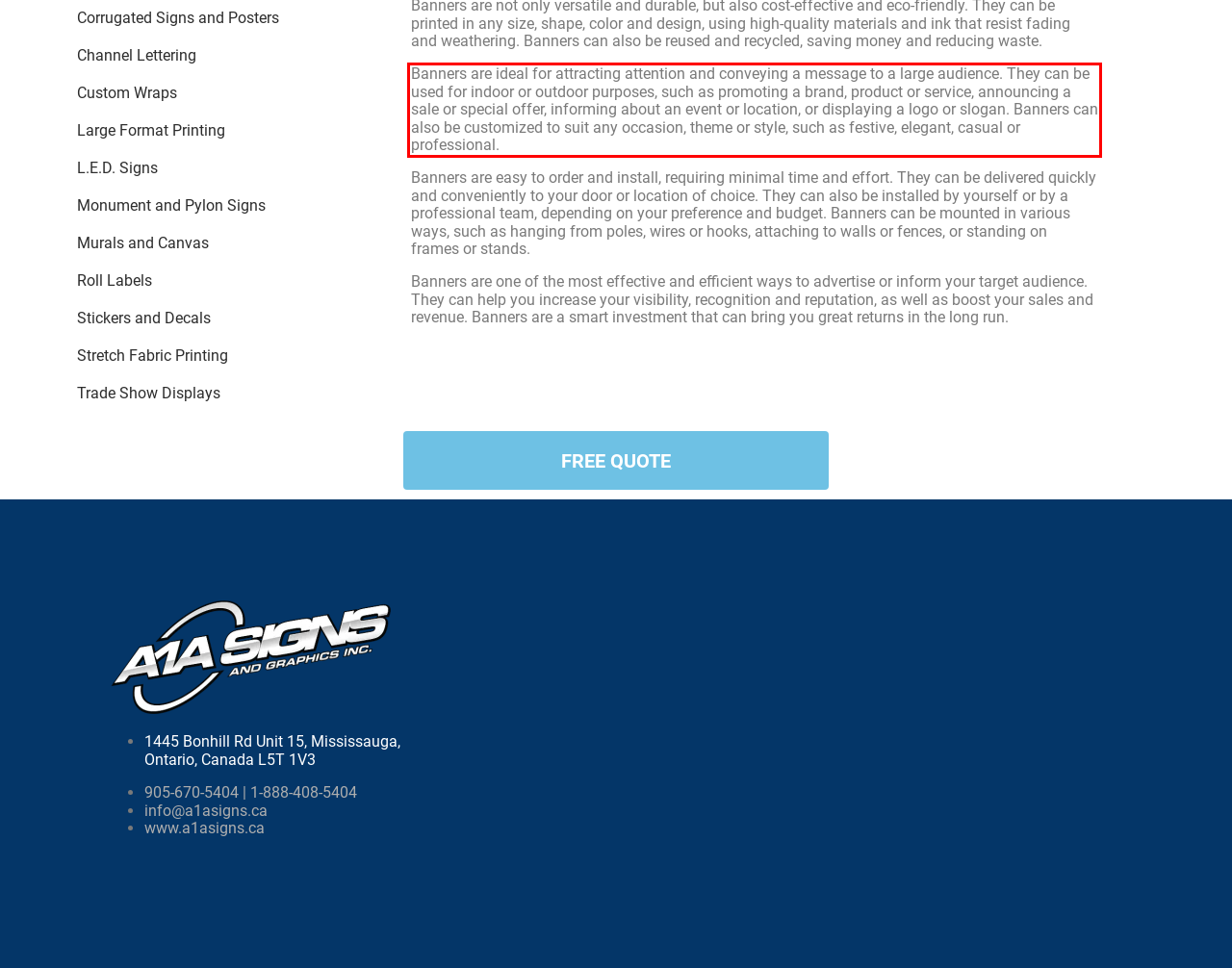Review the screenshot of the webpage and recognize the text inside the red rectangle bounding box. Provide the extracted text content.

Banners are ideal for attracting attention and conveying a message to a large audience. They can be used for indoor or outdoor purposes, such as promoting a brand, product or service, announcing a sale or special offer, informing about an event or location, or displaying a logo or slogan. Banners can also be customized to suit any occasion, theme or style, such as festive, elegant, casual or professional.